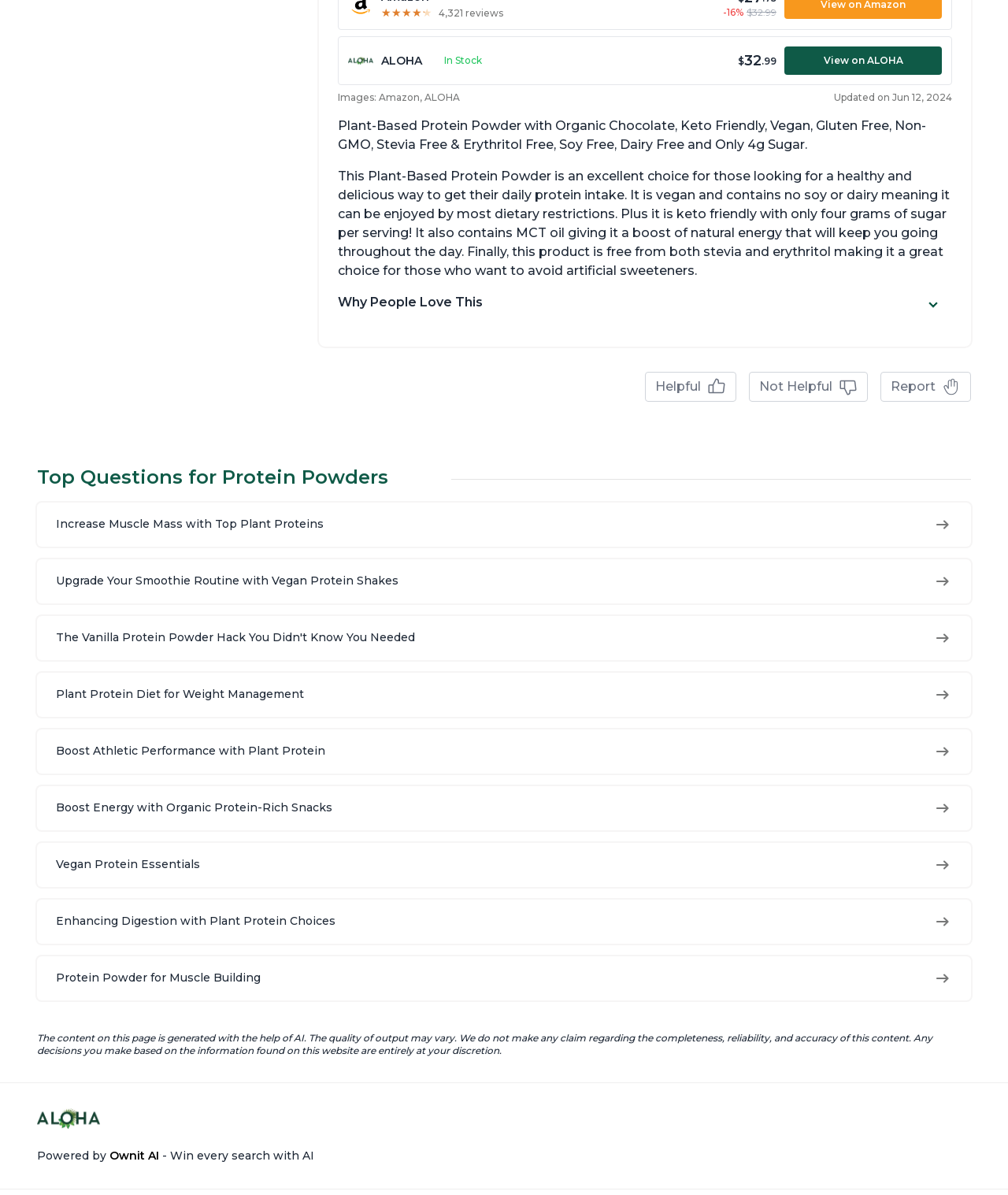Is the protein powder vegan?
Look at the screenshot and provide an in-depth answer.

The product description mentions that the protein powder is 'vegan' and also 'dairy free', which implies that it does not contain any animal-derived ingredients.